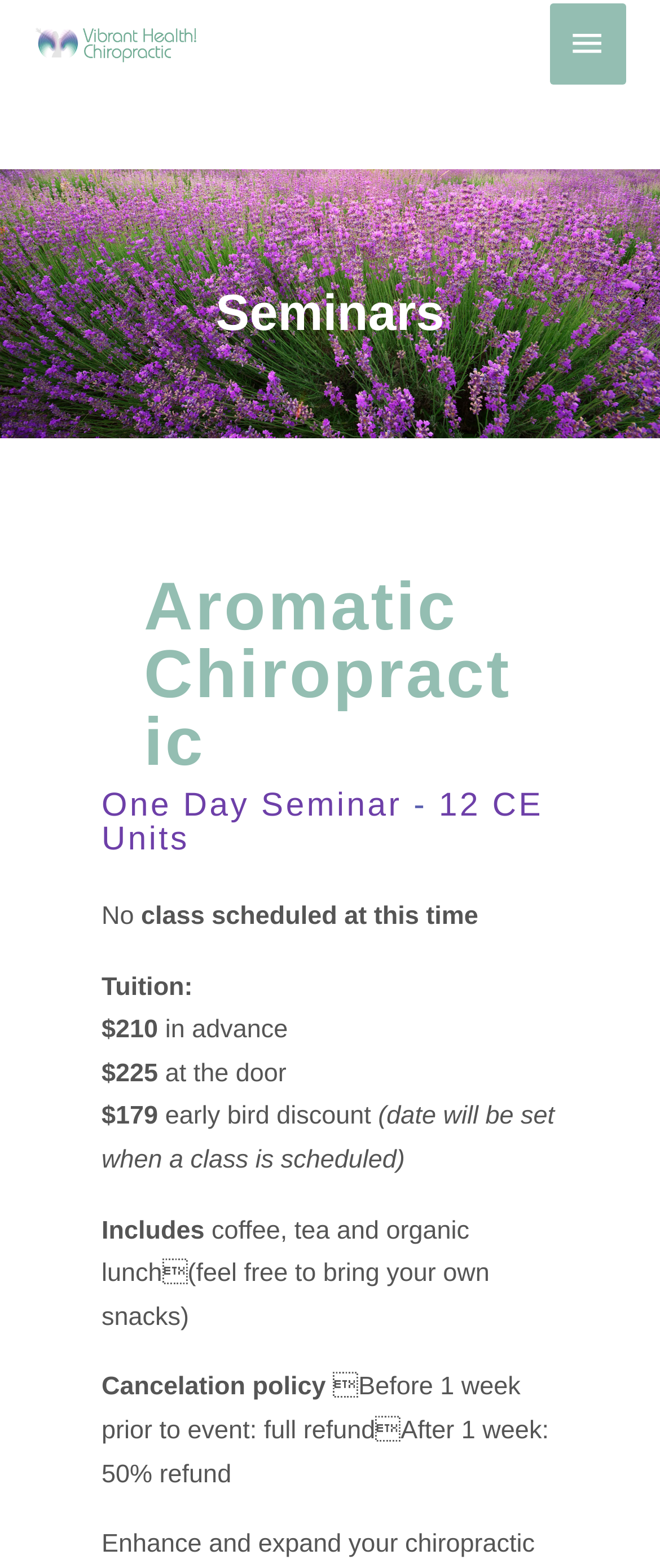Carefully observe the image and respond to the question with a detailed answer:
What is the name of the chiropractic service?

The name of the chiropractic service can be found at the top of the webpage, which is 'Aromatic Chiropractic – Vibrant Health'. The 'Aromatic Chiropractic' part is a heading that appears under the main menu.